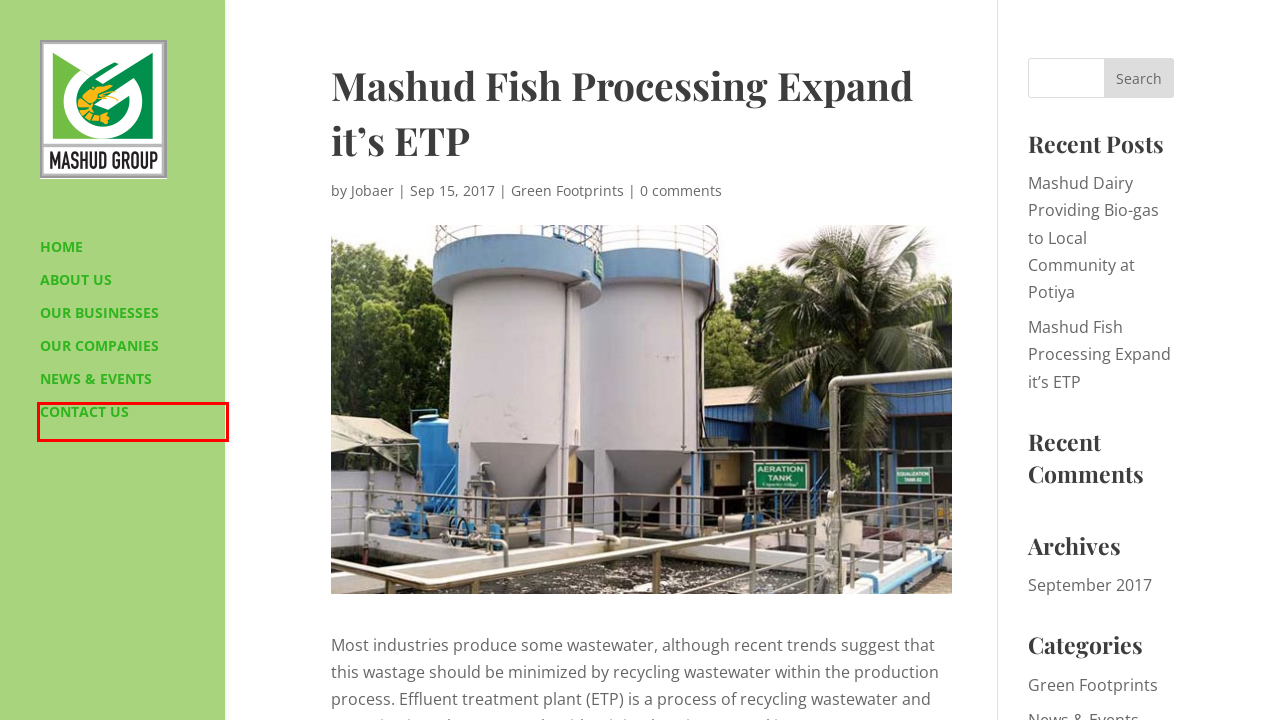Given a webpage screenshot with a UI element marked by a red bounding box, choose the description that best corresponds to the new webpage that will appear after clicking the element. The candidates are:
A. Jobaer | Mashud Group
B. Green Footprints | Mashud Group
C. Archives | Mashud Group
D. News & Events | Mashud Group
E. Contact Us | Mashud Group
F. Shishir Chakma - Your Digital Marketing Experts
G. Mashud Group | Solution, Value And Sustainability
H. Mashud Dairy Providing Bio-gas to Local Community at Potiya | Mashud Group

E